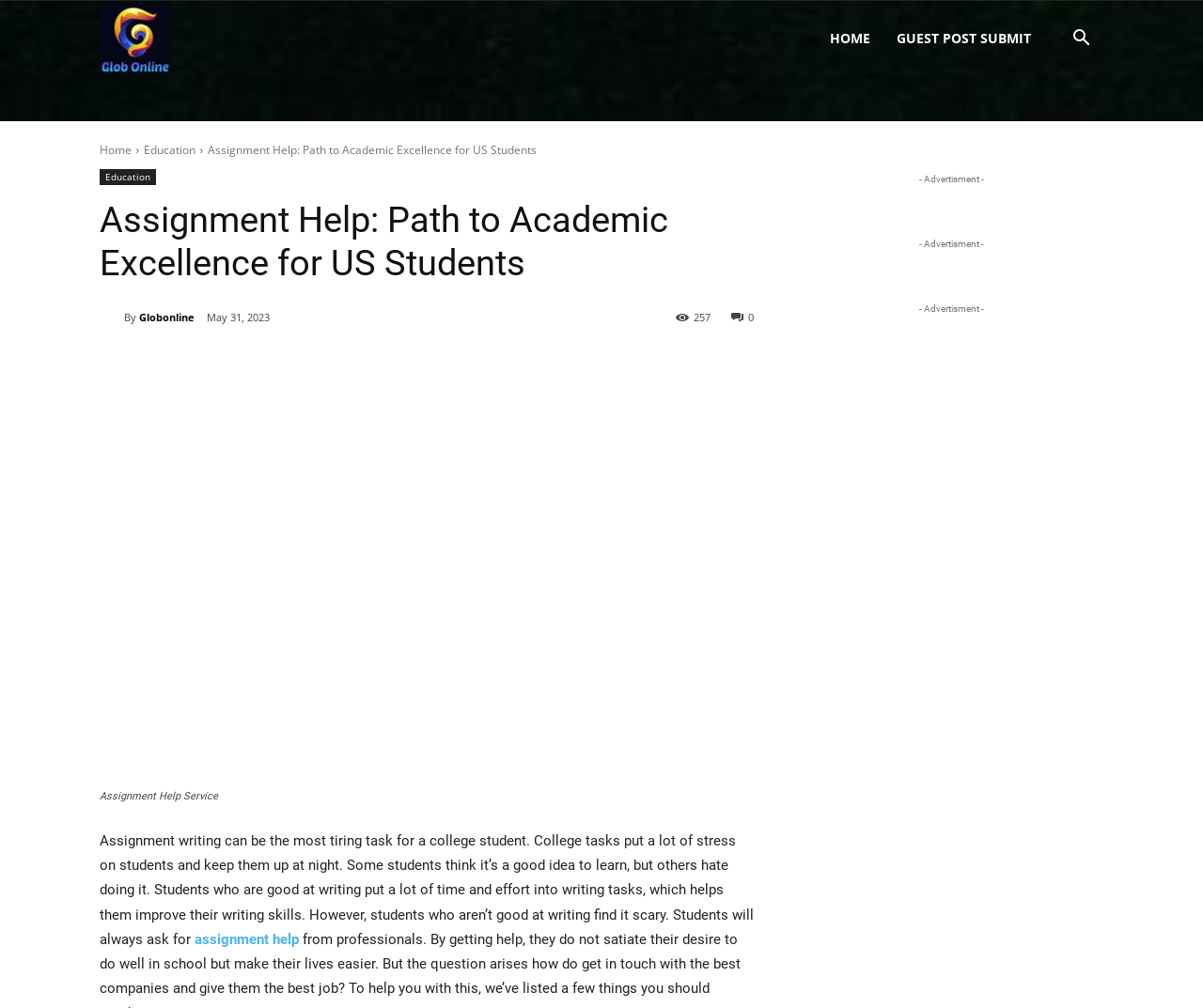Identify the bounding box coordinates for the region of the element that should be clicked to carry out the instruction: "Submit a guest post". The bounding box coordinates should be four float numbers between 0 and 1, i.e., [left, top, right, bottom].

[0.734, 0.001, 0.868, 0.075]